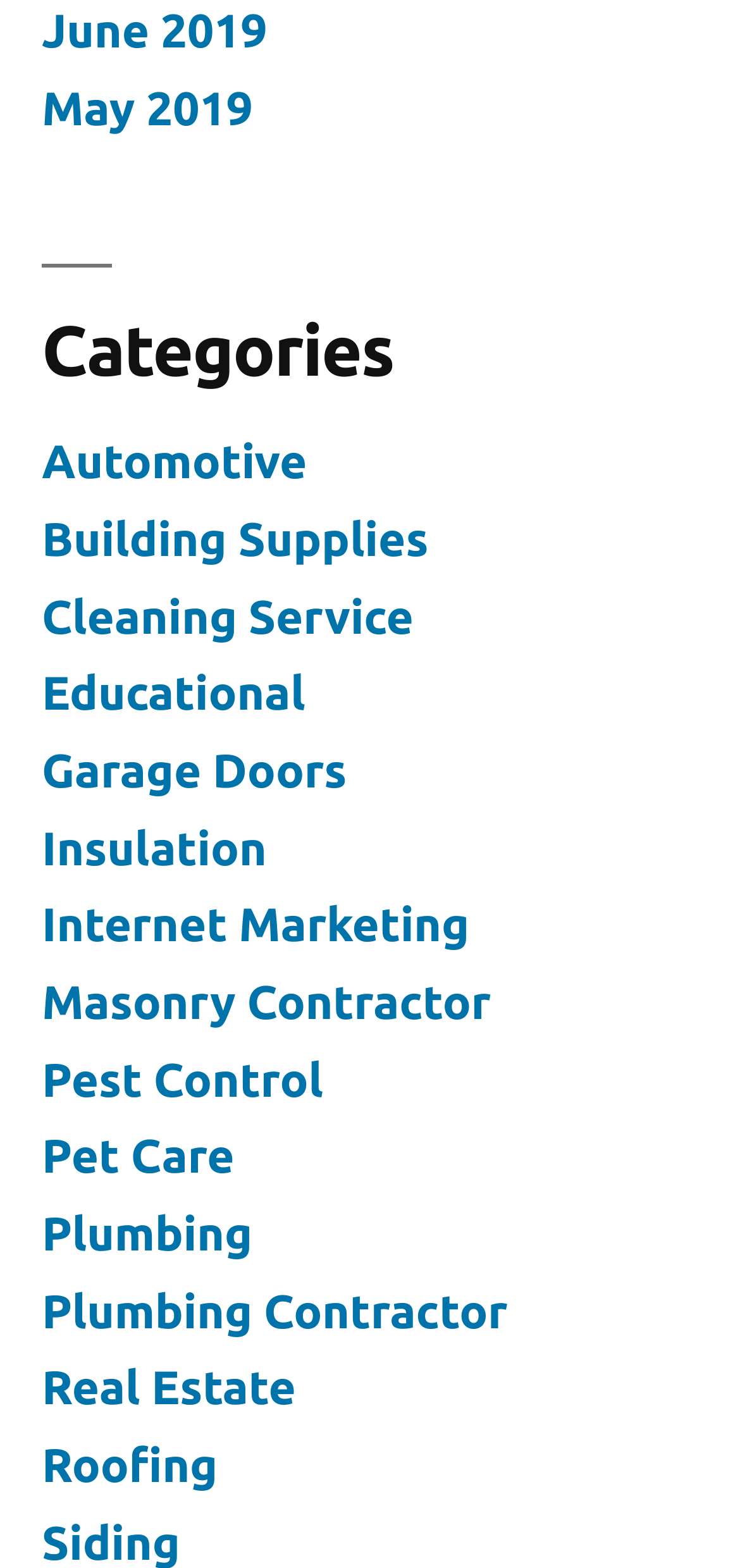How many links are under the 'Categories' heading?
Based on the image content, provide your answer in one word or a short phrase.

12